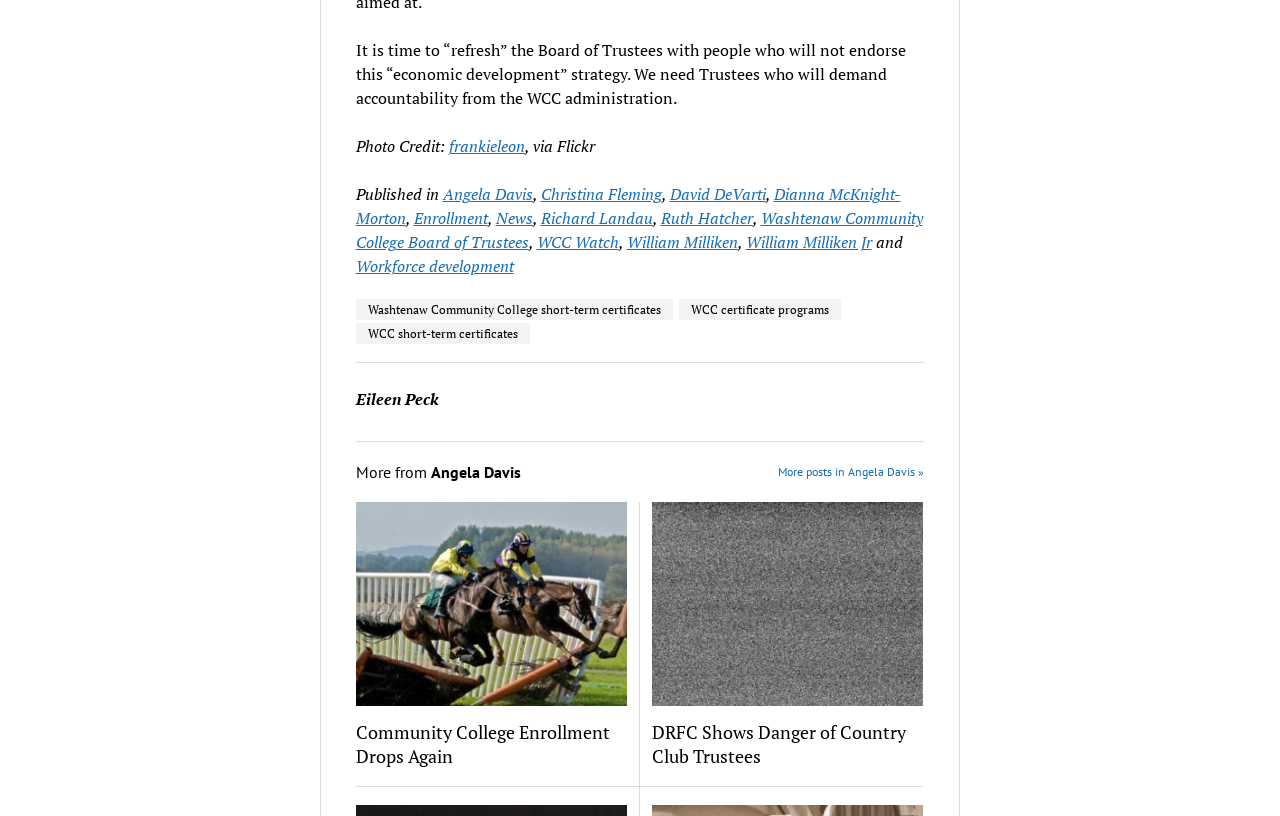Find the bounding box coordinates of the clickable area required to complete the following action: "Visit the page about Washtenaw Community College short-term certificates".

[0.278, 0.367, 0.525, 0.393]